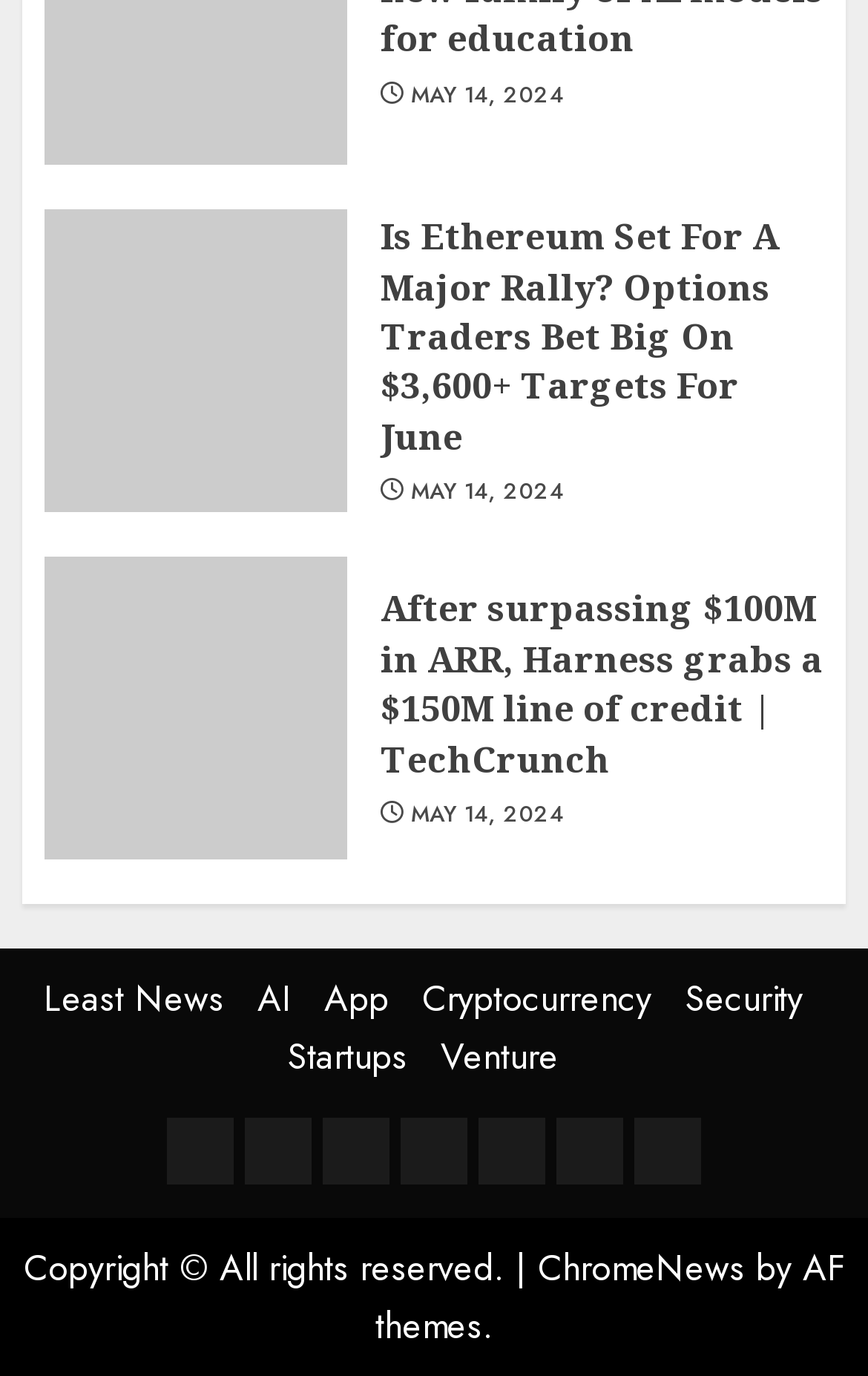Please determine the bounding box coordinates of the section I need to click to accomplish this instruction: "View the latest news in the Cryptocurrency category".

[0.486, 0.707, 0.75, 0.745]